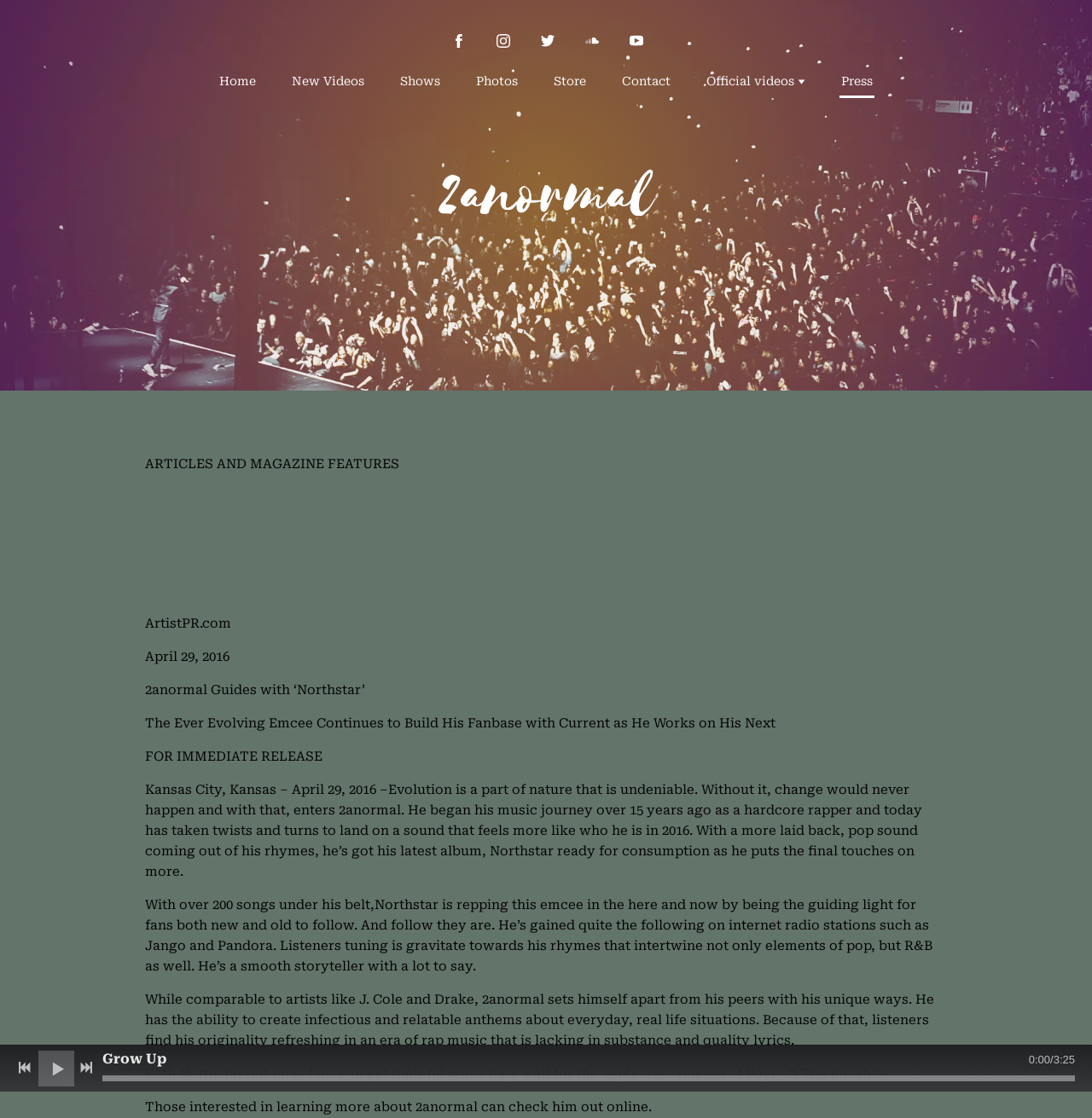Find the bounding box coordinates for the area that should be clicked to accomplish the instruction: "Go to Home page".

[0.199, 0.061, 0.236, 0.085]